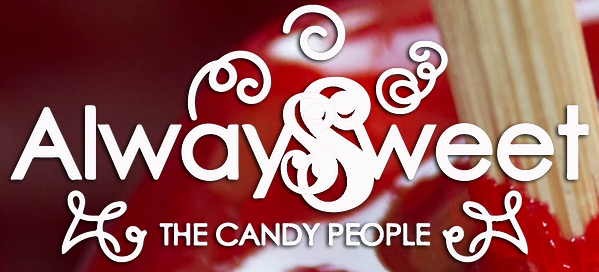Provide a comprehensive description of the image.

The image features the vibrant and playful logo of "Always Sweet," a sweet treat company. The logo showcases the brand name in a bold, creative font, with swirling decorative elements that evoke a sense of sweetness and whimsy. The text "Always Sweet" is prominently displayed, drawing attention with its unique design, while the tagline "THE CANDY PEOPLE" suggests a friendly and approachable brand identity. The background appears to be a rich red, likely resembling the glossy finish of candy, further enhancing the overall appeal. This logo perfectly encapsulates the joyful and indulgent spirit of the candy-making experience.